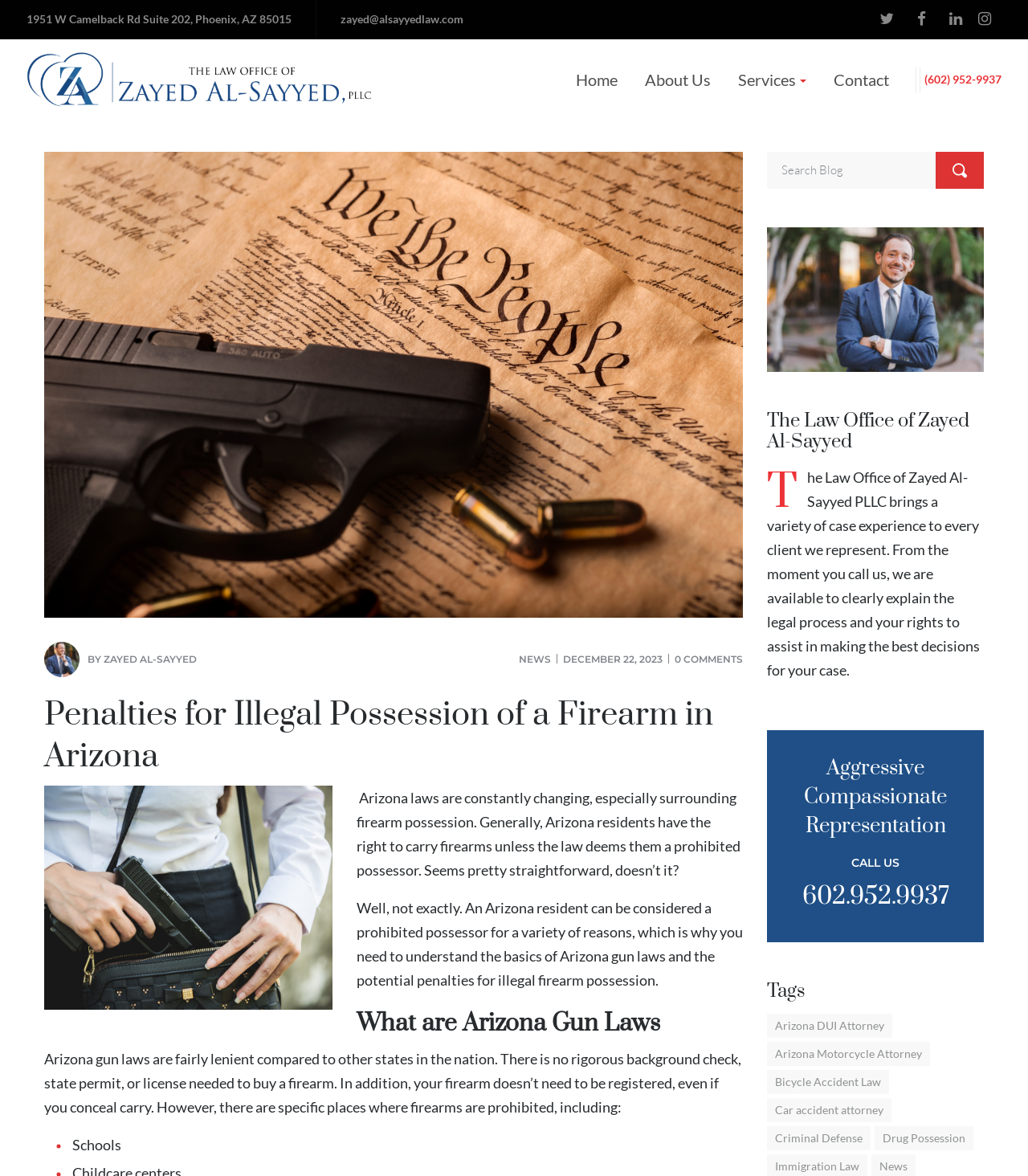Identify and extract the main heading of the webpage.

Penalties for Illegal Possession of a Firearm in Arizona